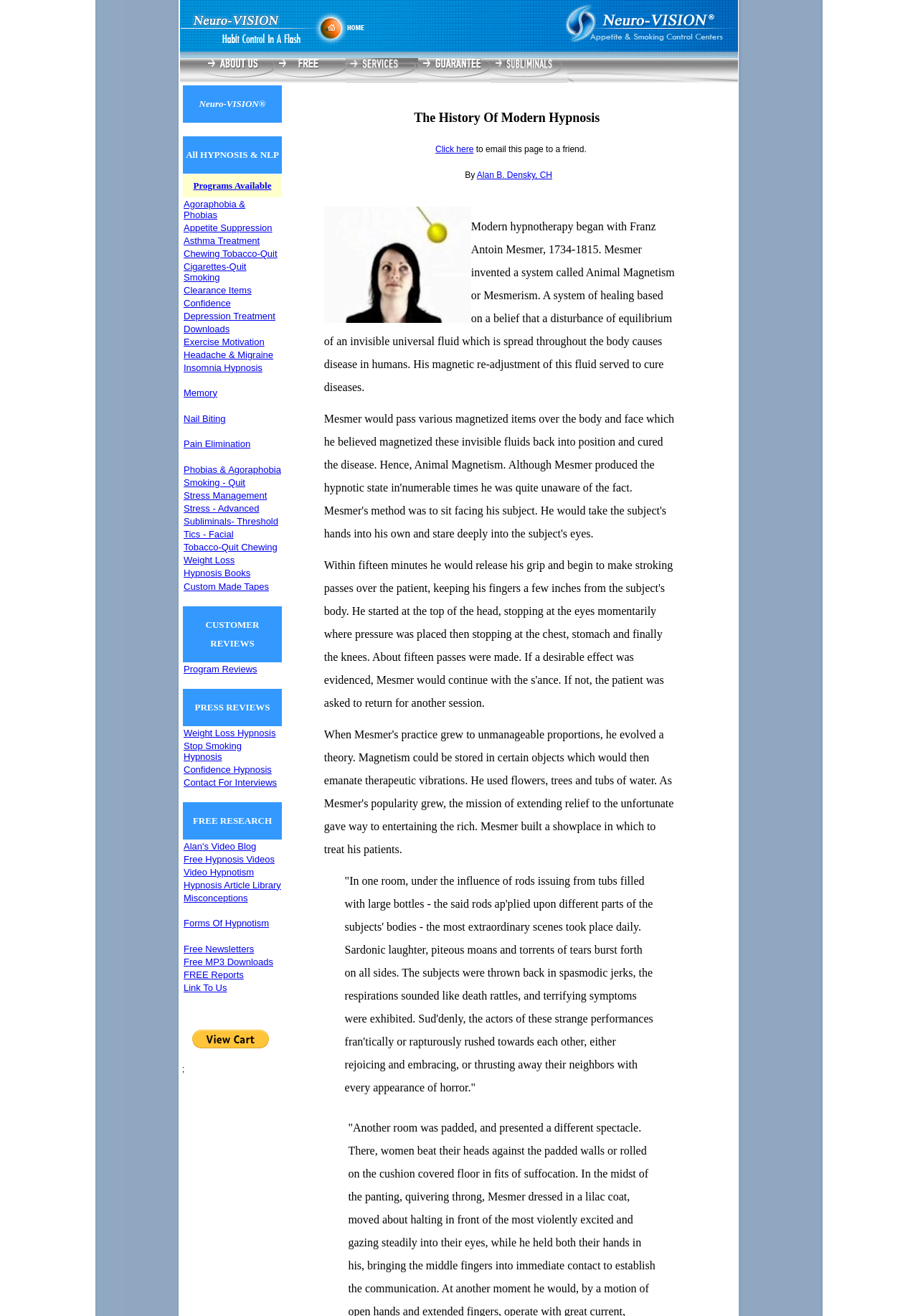Give a one-word or short-phrase answer to the following question: 
How many categories of hypnosis programs are listed on this webpage?

Over 20